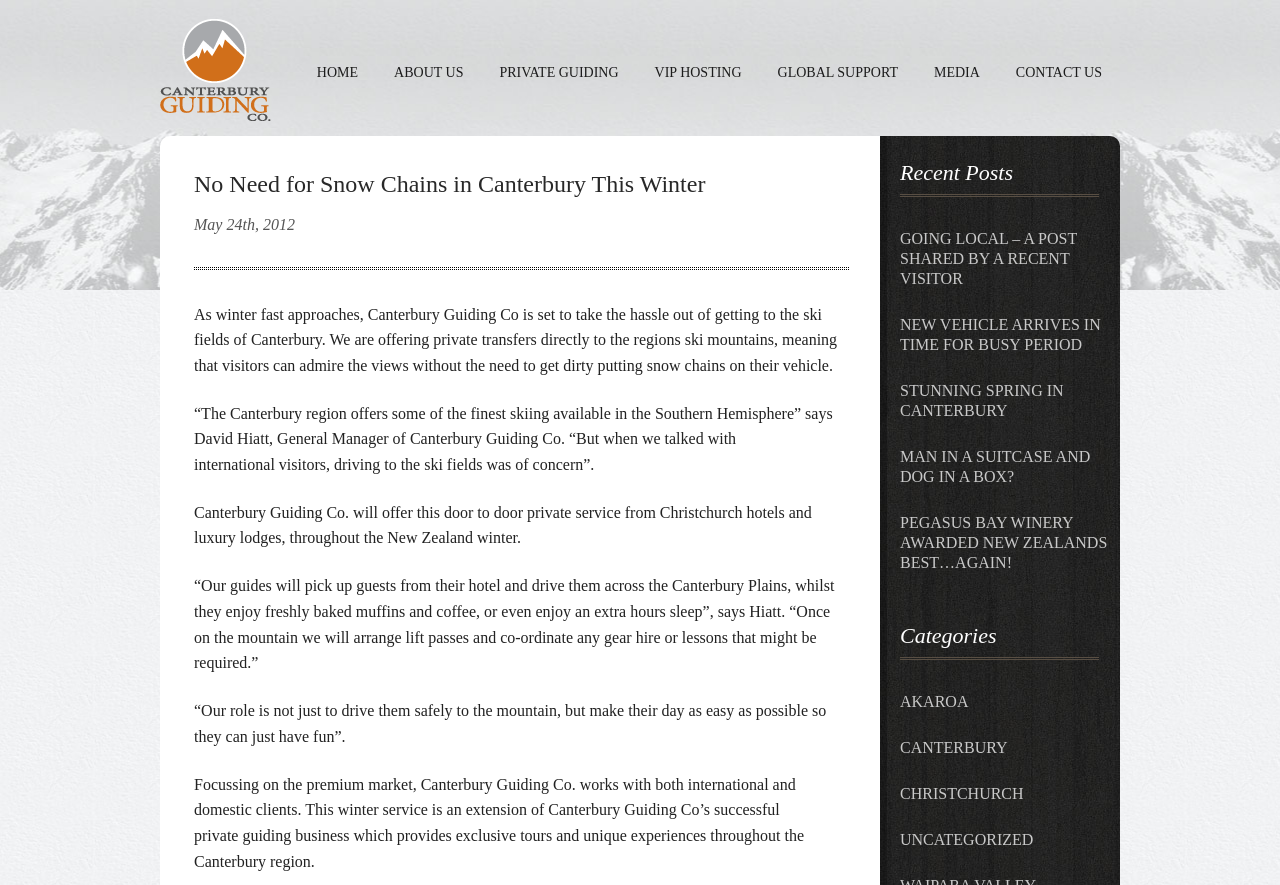Please provide a detailed answer to the question below based on the screenshot: 
What type of clients does Canterbury Guiding Co. work with?

According to the text on the webpage, Canterbury Guiding Co. works with both international and domestic clients, focusing on the premium market.